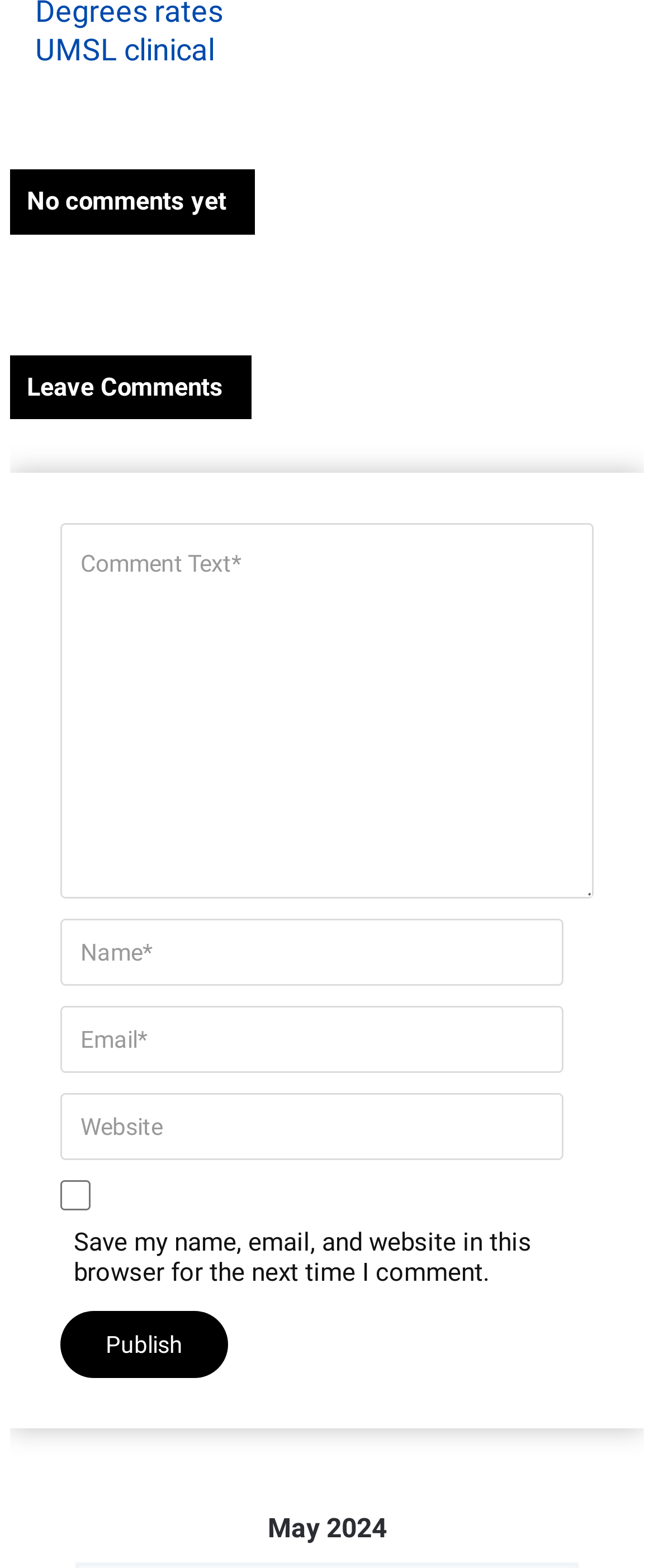Give a short answer to this question using one word or a phrase:
What is the purpose of the 'Leave Comments' section?

To leave a comment